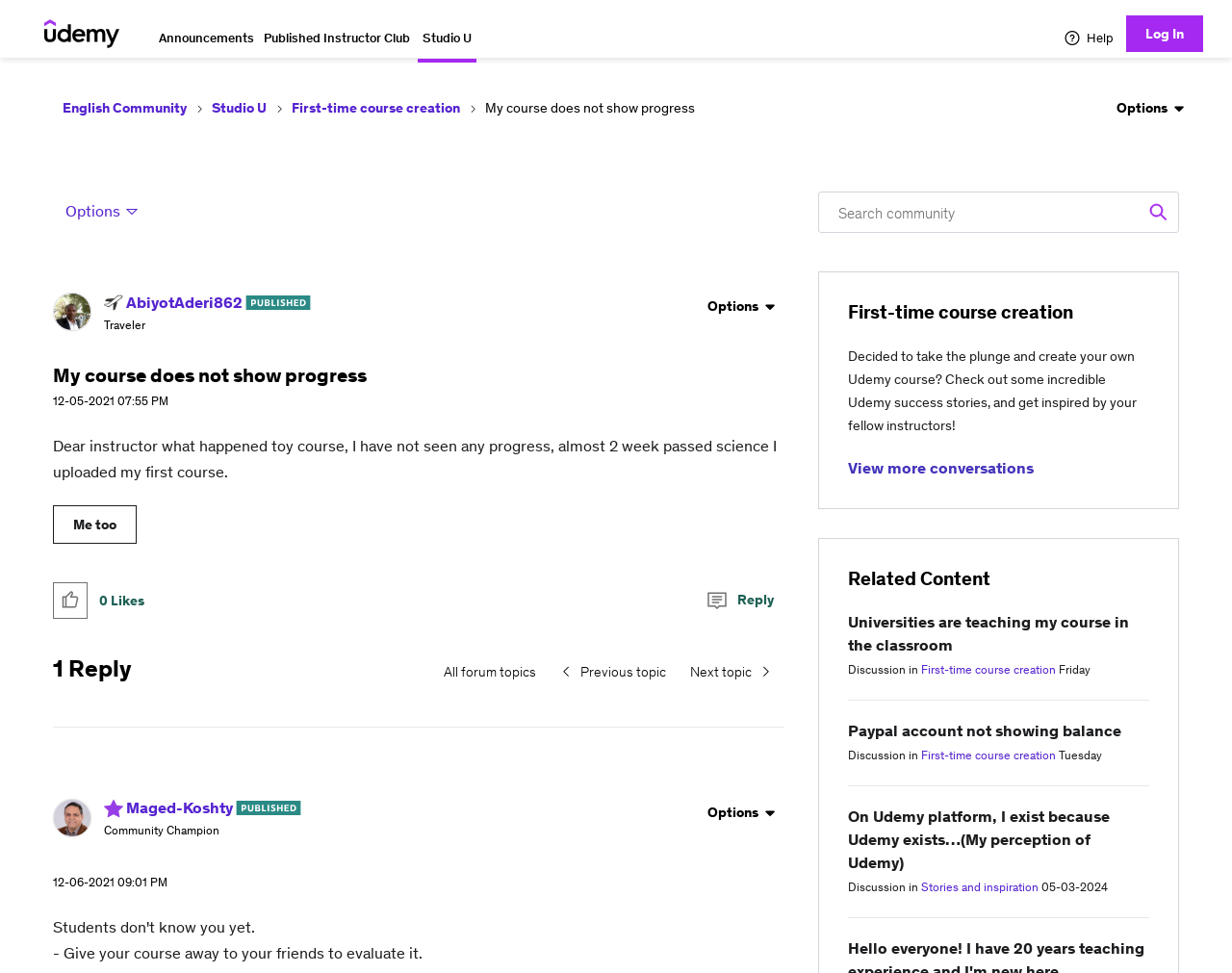Determine the bounding box coordinates of the element that should be clicked to execute the following command: "View the profile of AbiyotAderi862".

[0.102, 0.3, 0.197, 0.32]